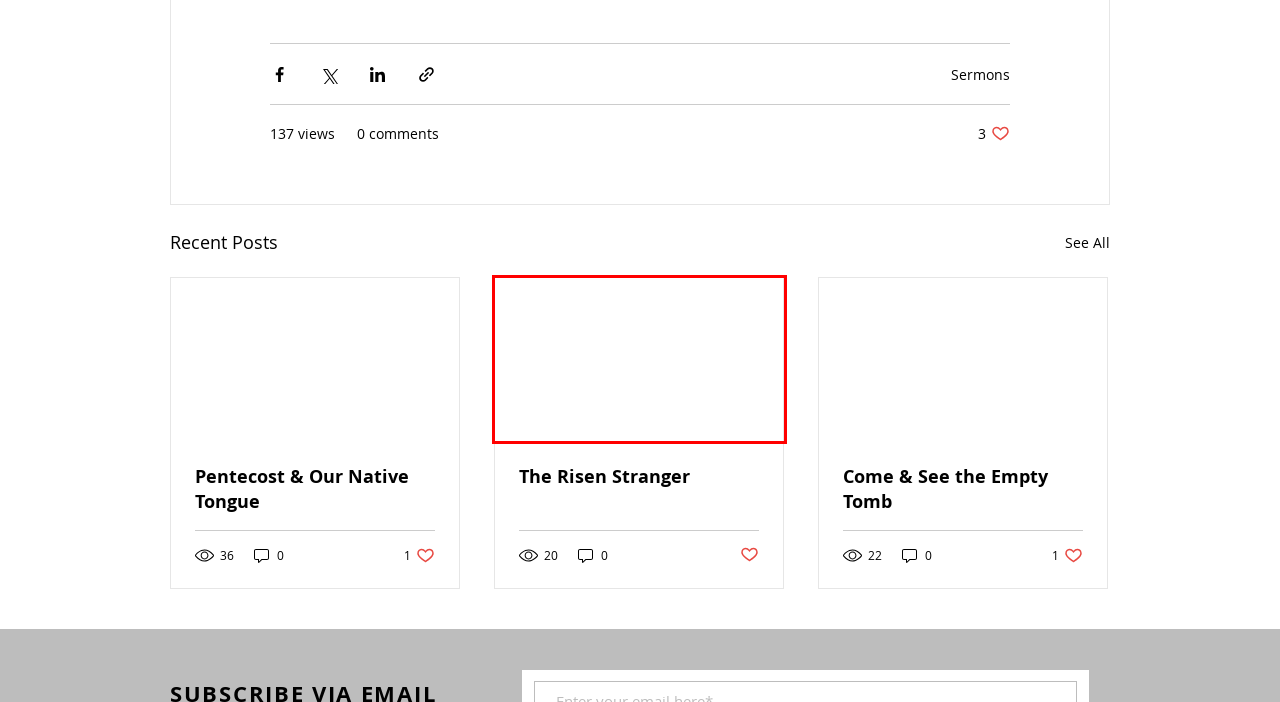Look at the screenshot of a webpage with a red bounding box and select the webpage description that best corresponds to the new page after clicking the element in the red box. Here are the options:
A. BOOK & PODCAST | Wesley Arning
B. Pentecost & Our Native Tongue
C. EDUCATIONAL | Wesley Arning
D. BLOG | Wesley Arning
E. Come & See the Empty Tomb
F. The Risen Stranger
G. ABOUT | Wesley Arning
H. VIDEOS | Wesley Arning

F